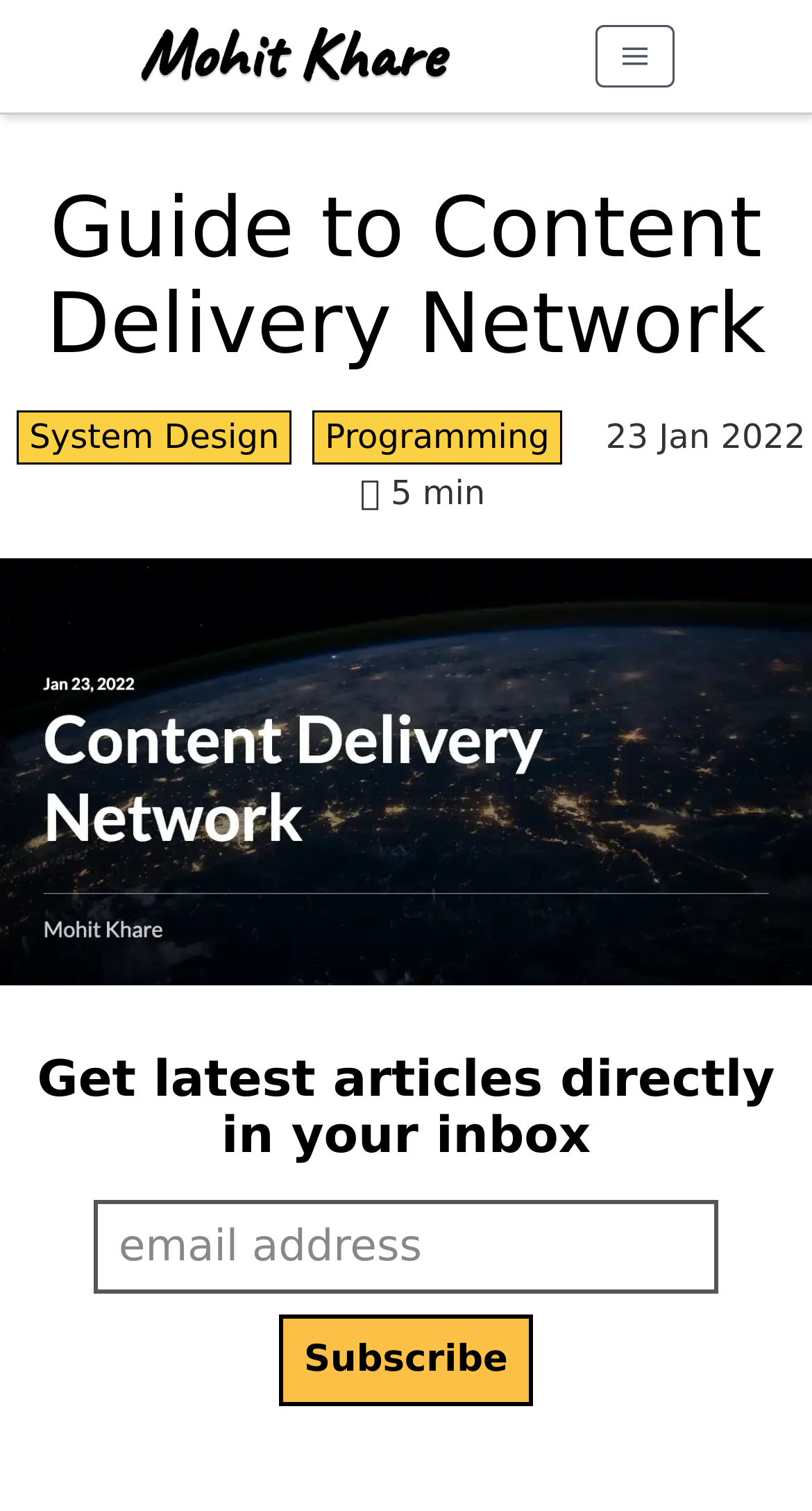Given the element description Programming, predict the bounding box coordinates for the UI element in the webpage screenshot. The format should be (top-left x, top-left y, bottom-right x, bottom-right y), and the values should be between 0 and 1.

[0.372, 0.272, 0.705, 0.308]